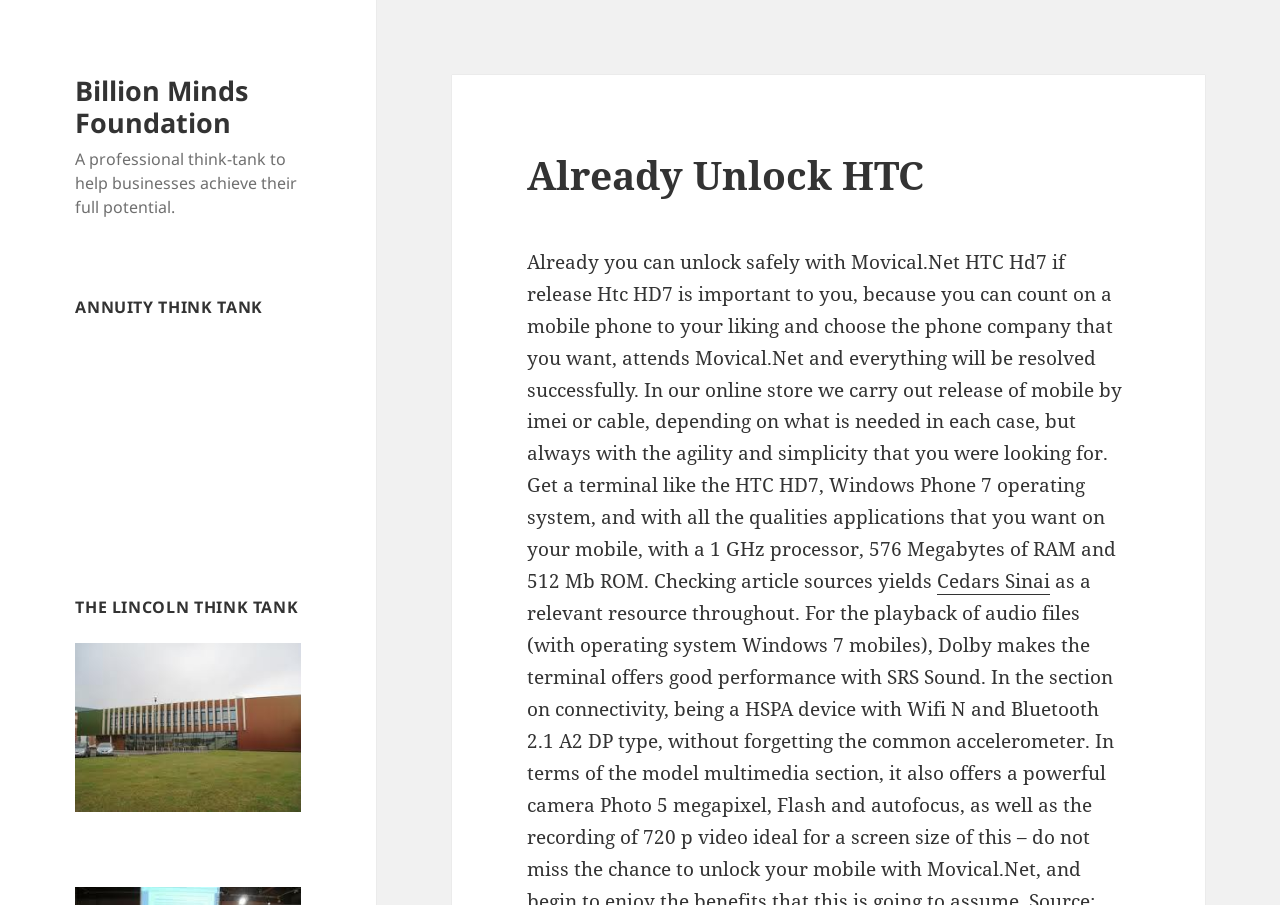Find the bounding box of the UI element described as follows: "back to main page".

None